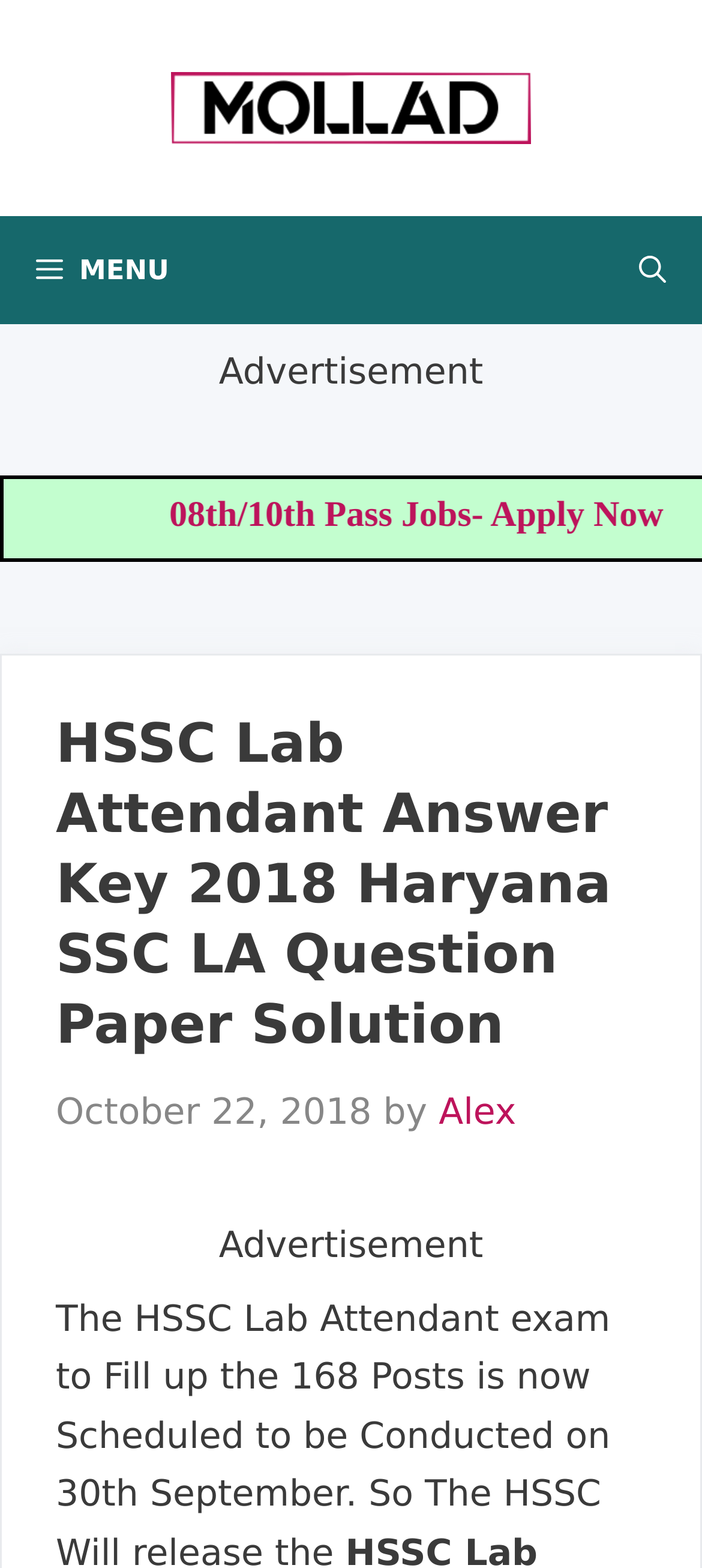Determine the bounding box coordinates for the UI element matching this description: "aria-label="Open Search Bar"".

[0.859, 0.138, 1.0, 0.207]